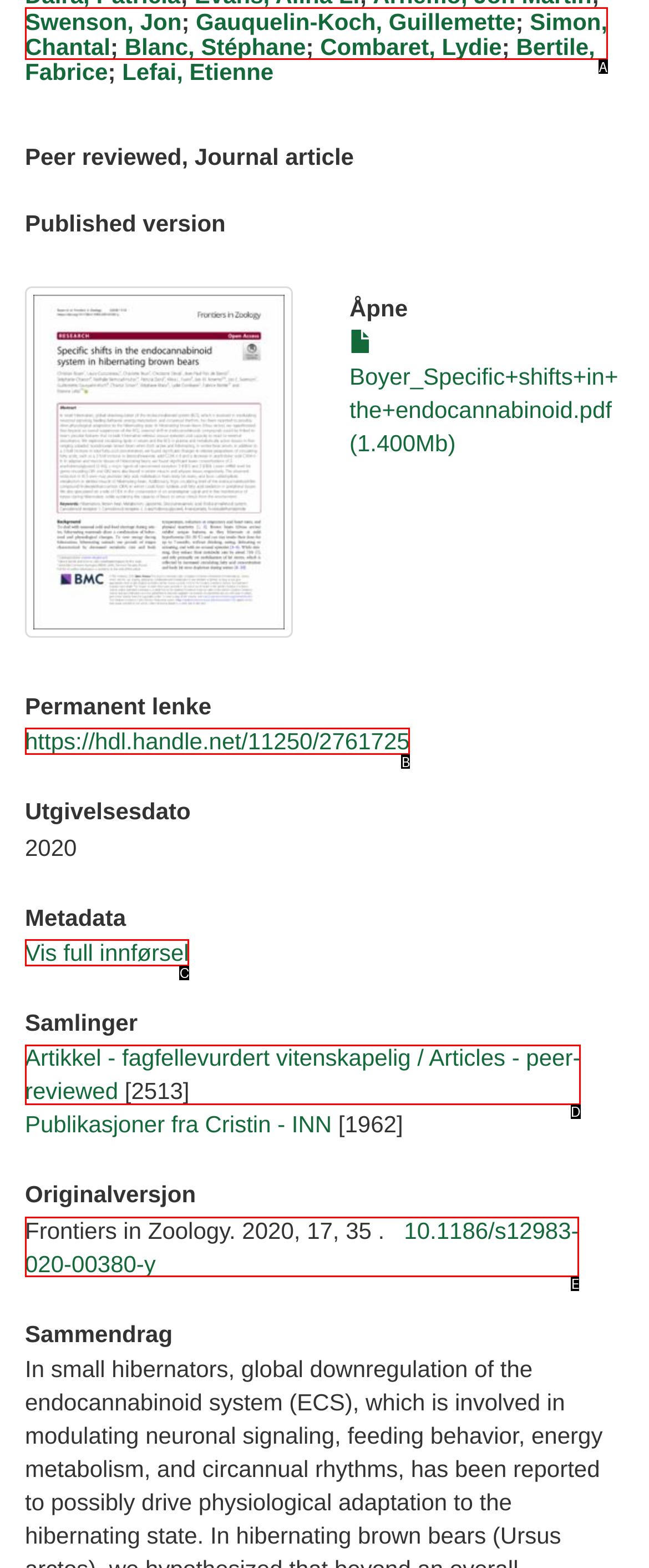Pick the HTML element that corresponds to the description: Simon, Chantal
Answer with the letter of the correct option from the given choices directly.

A